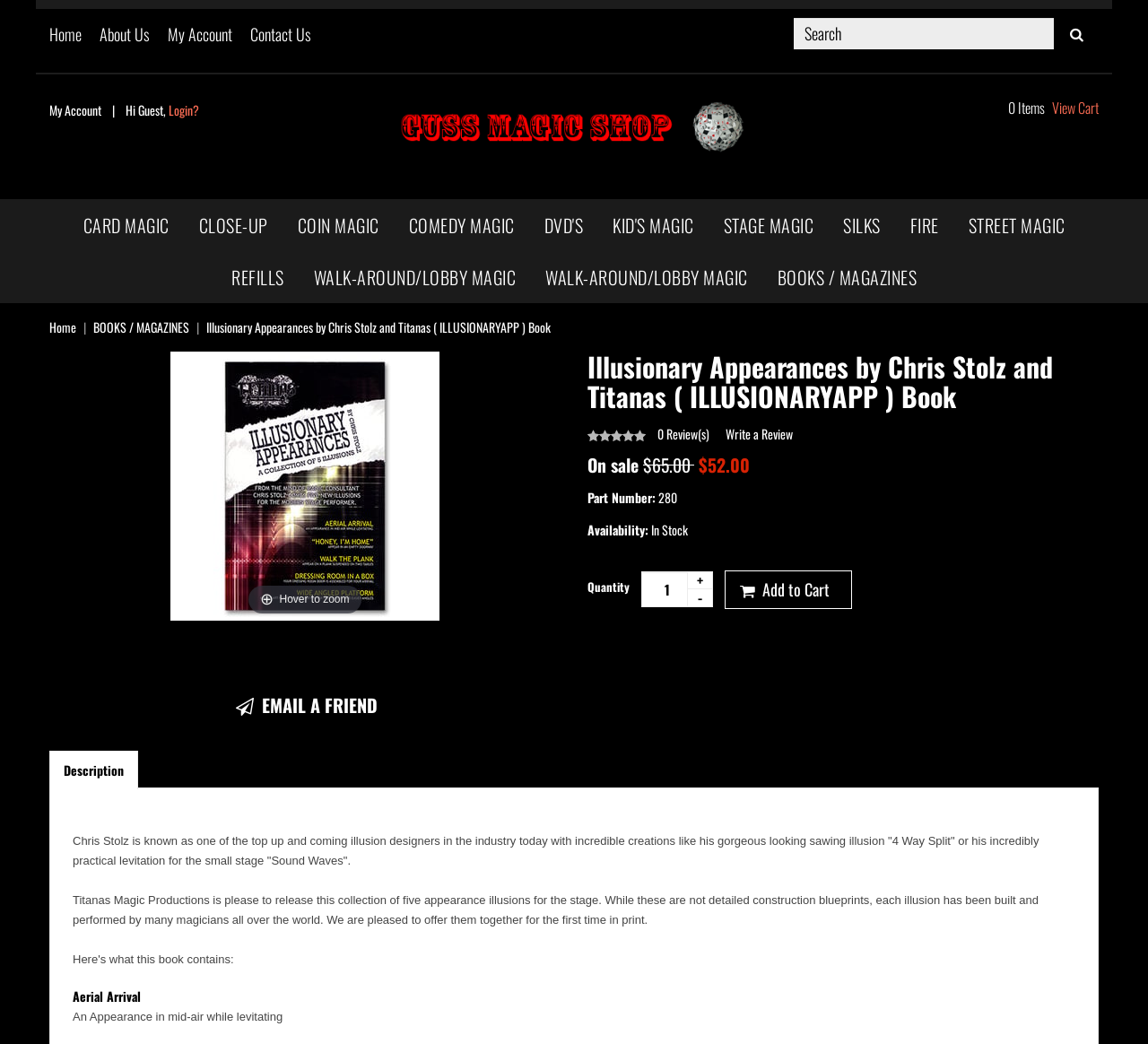Answer succinctly with a single word or phrase:
What is the name of the magic shop?

GUSS MAGIC SHOP